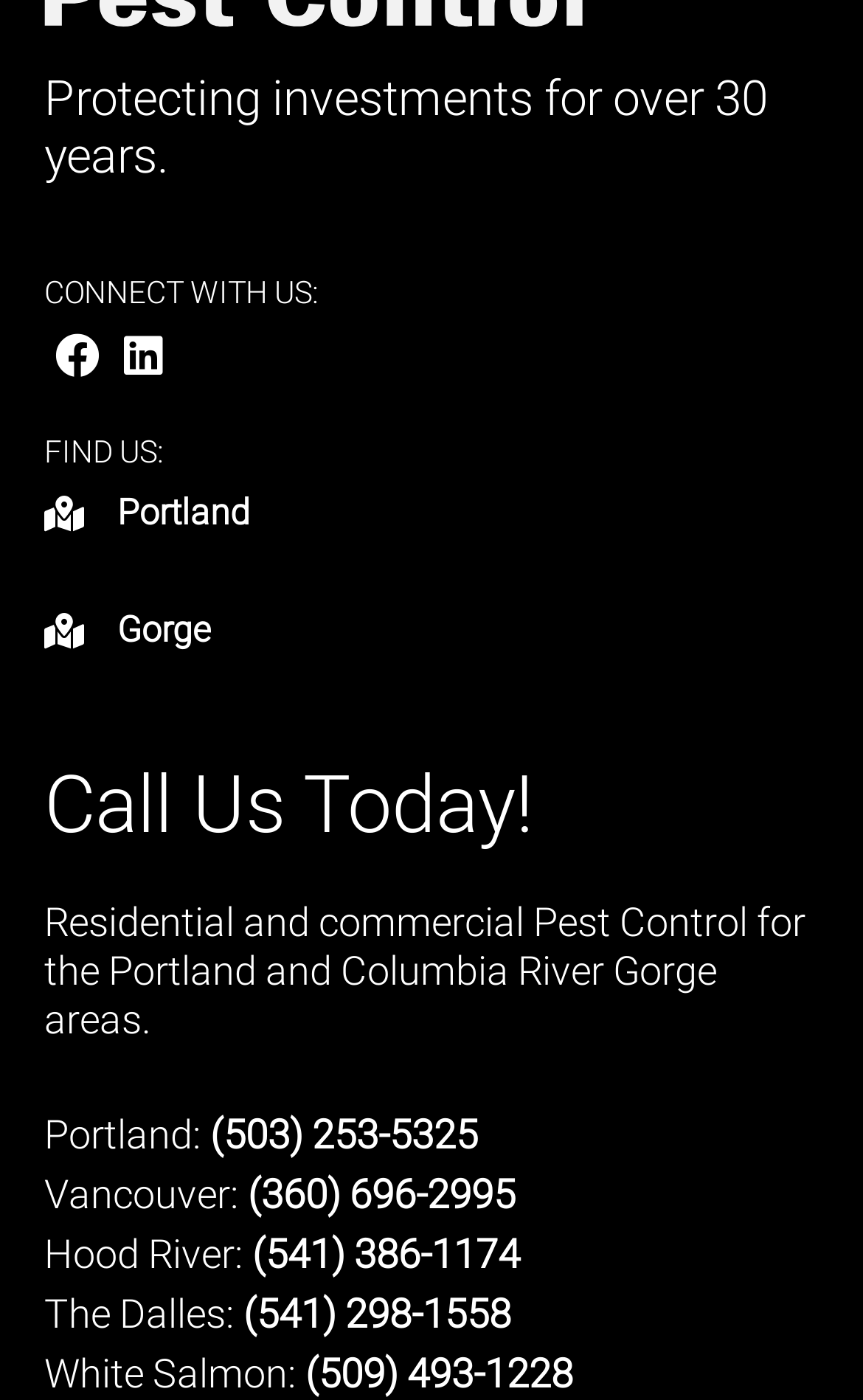Given the webpage screenshot, identify the bounding box of the UI element that matches this description: "aria-label="Facebook" title="Facebook"".

[0.051, 0.231, 0.128, 0.279]